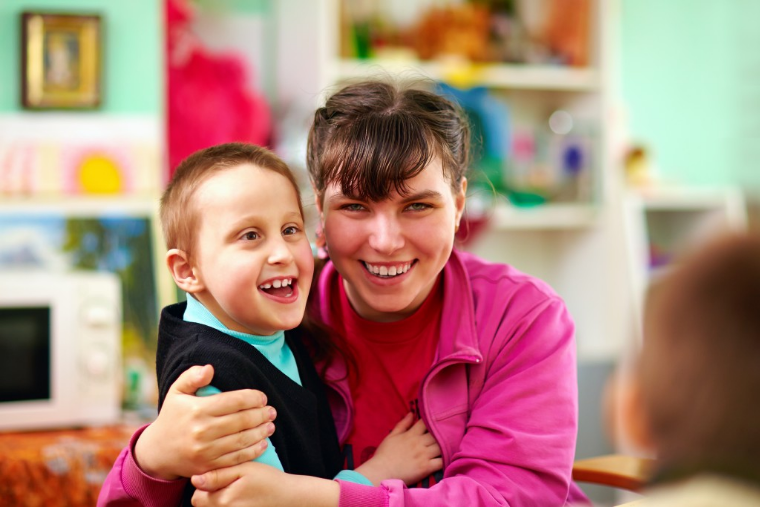Offer a meticulous description of the image.

The image features a joyful interaction between a teacher and a young boy, highlighting a moment of warmth and connection. The teacher, dressed in a pink jacket, embraces the boy, who is wearing a black vest over a light blue shirt. Both are smiling broadly, conveying a sense of happiness and trust. The colorful and inviting background suggests a bright and engaging environment, likely in a classroom or learning space. This moment captures the essence of nurturing relationships in educational settings, particularly important for children with disabilities, emphasizing support and encouragement in a safe space.